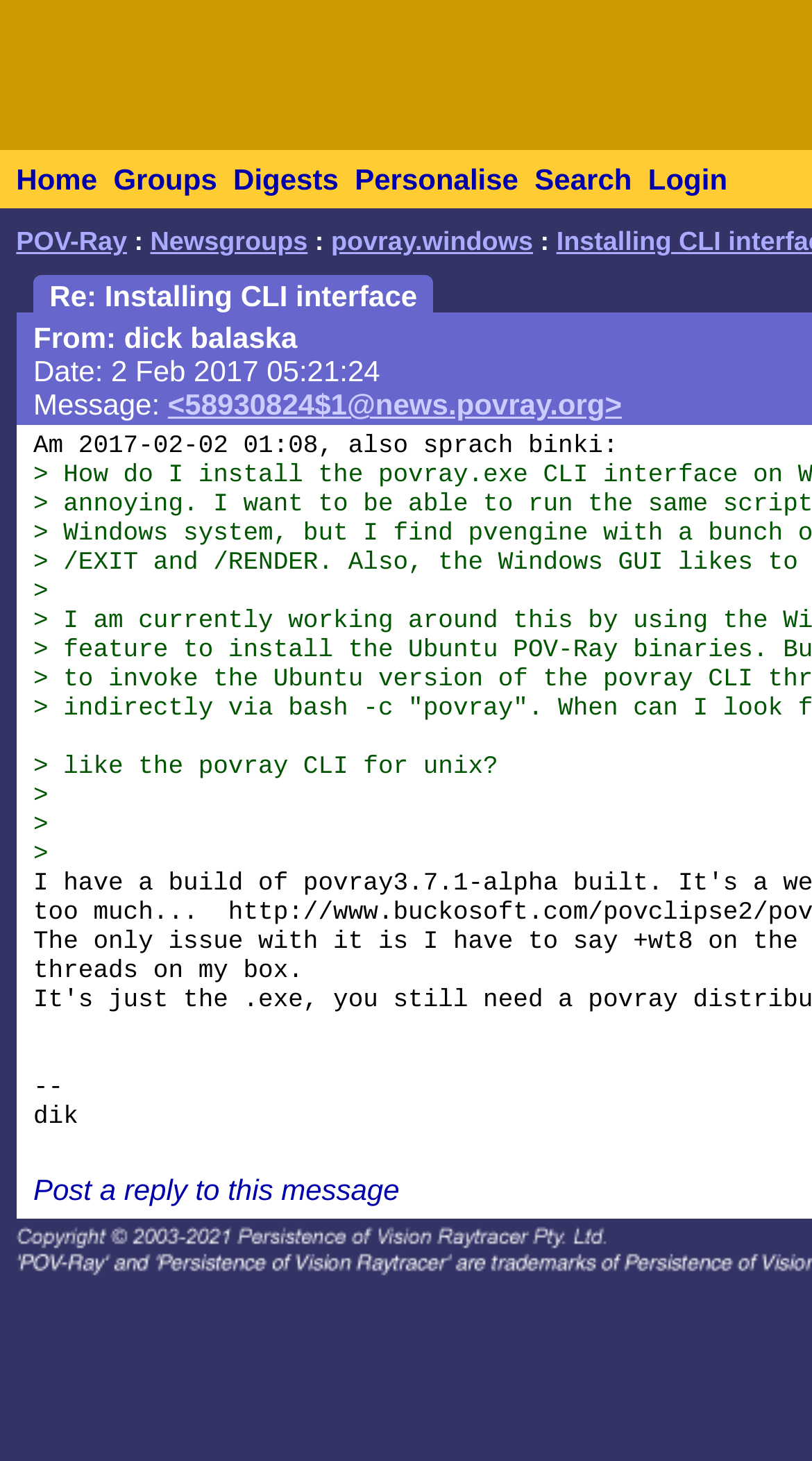Who is the author of the message?
Could you please answer the question thoroughly and with as much detail as possible?

I found a StaticText element with the text 'Am 2017-02-02 01:08, also sprach binki:' which indicates that the author of the message is binki.